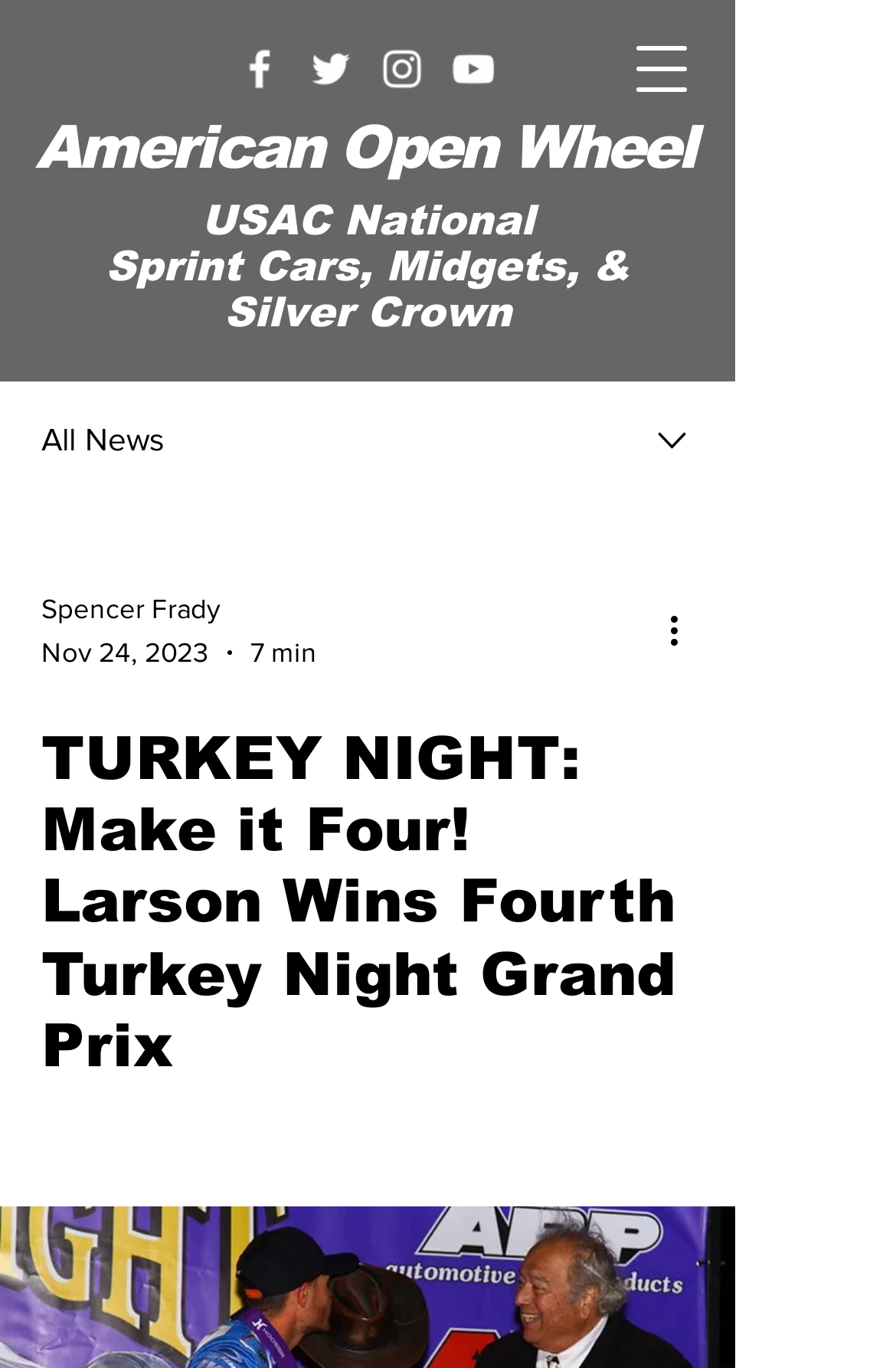Determine the bounding box coordinates for the region that must be clicked to execute the following instruction: "Share on Facebook".

None